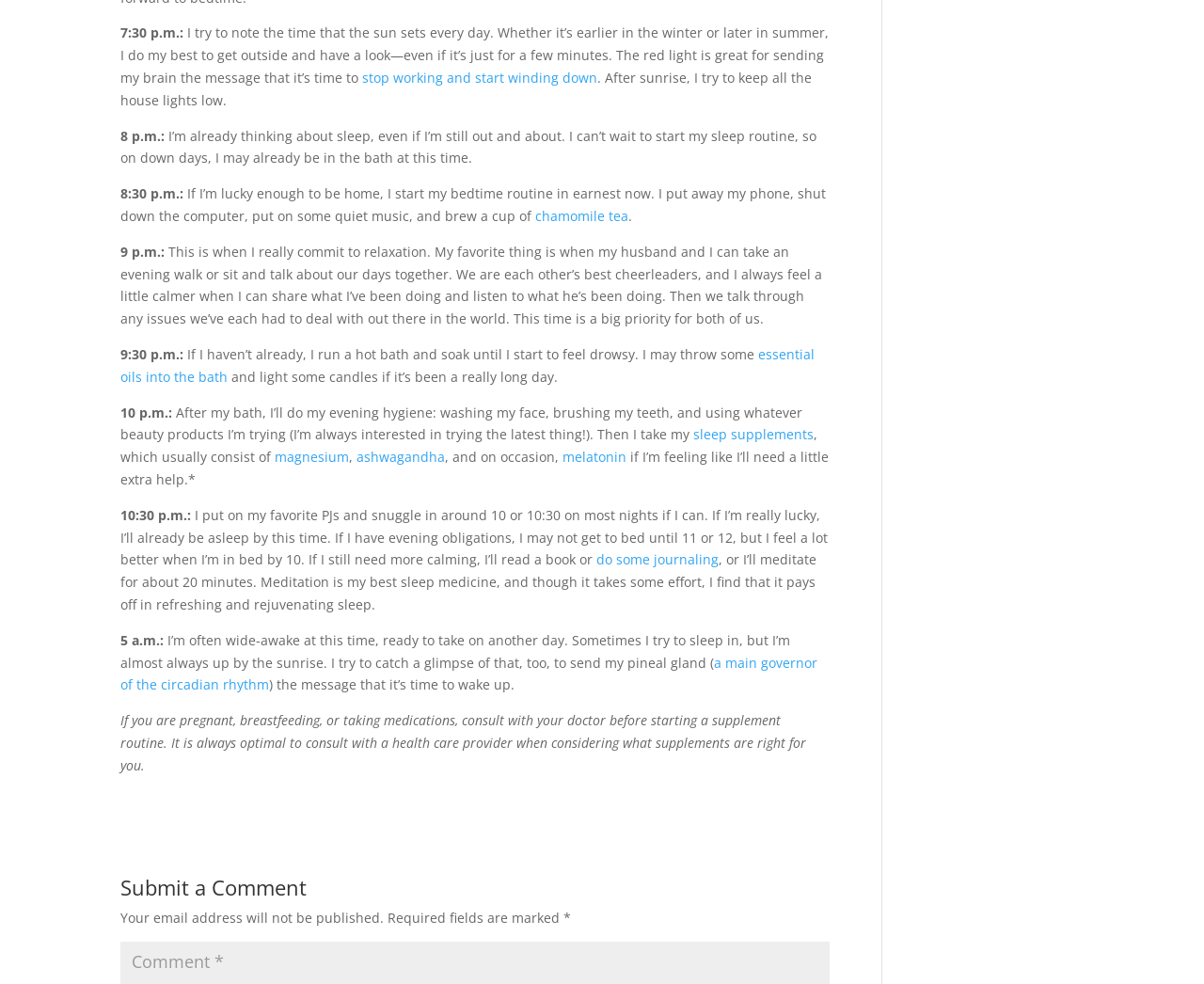What is the author's morning routine?
Refer to the image and provide a one-word or short phrase answer.

Watching sunrise